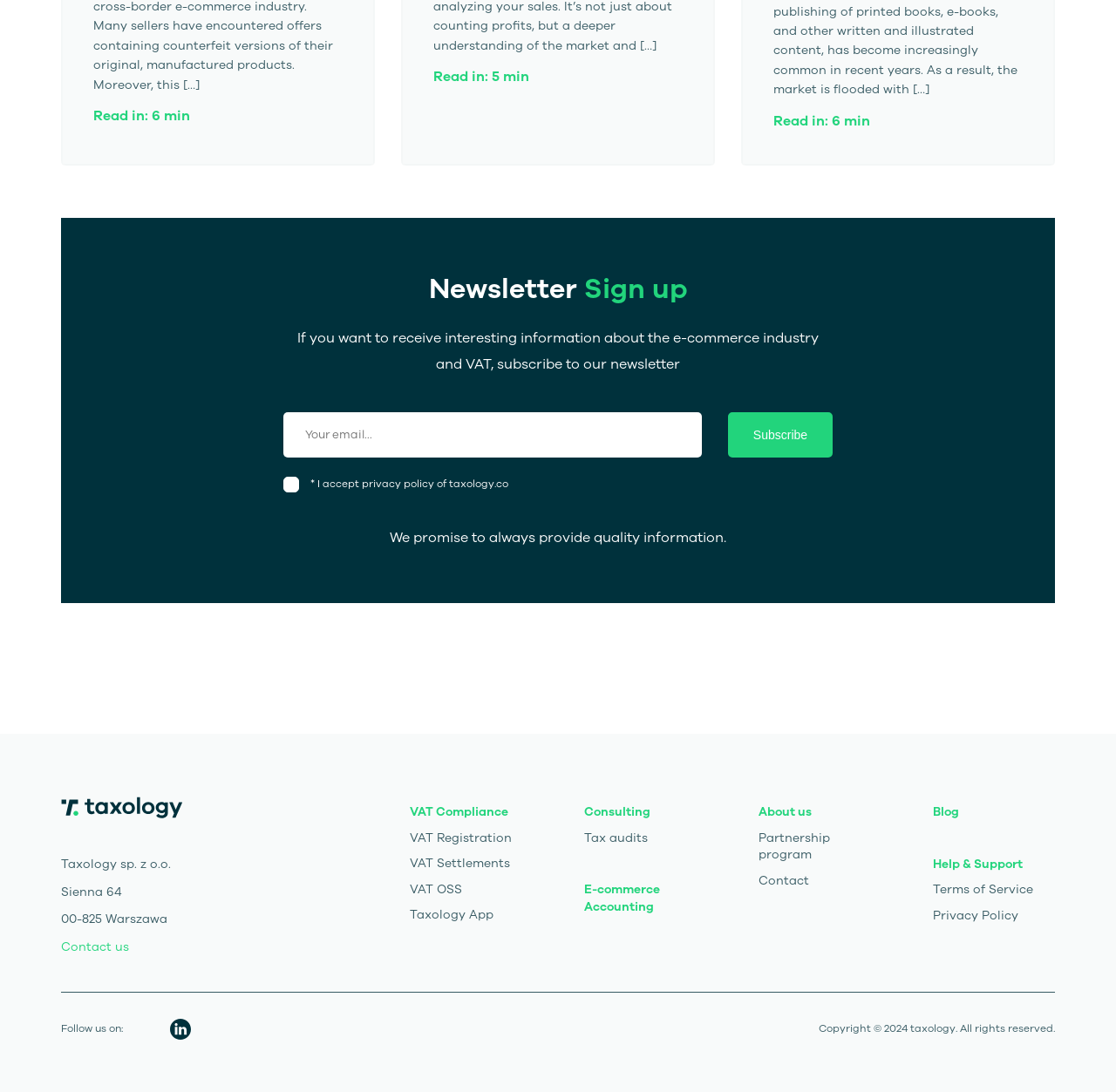Specify the bounding box coordinates of the element's area that should be clicked to execute the given instruction: "Read about VAT Compliance". The coordinates should be four float numbers between 0 and 1, i.e., [left, top, right, bottom].

[0.367, 0.736, 0.477, 0.751]